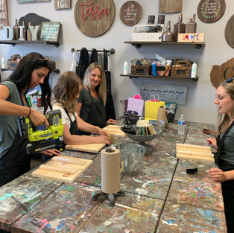Describe the image with as much detail as possible.

In a vibrant DIY workshop, a group of four women engage in hands-on crafting. One woman on the left skillfully operates a wood-cutting tool, showcasing her focus and expertise as she shapes a wooden piece. The others, gathered around a large, colorful workbench, are actively involved in their projects, illustrating a collaborative and creative atmosphere. Shelves in the background are lined with artistic supplies and crafted items, adding a rustic charm to the space. This lively scene captures the essence of creativity and teamwork, perfect for those interested in exploring their DIY skills.